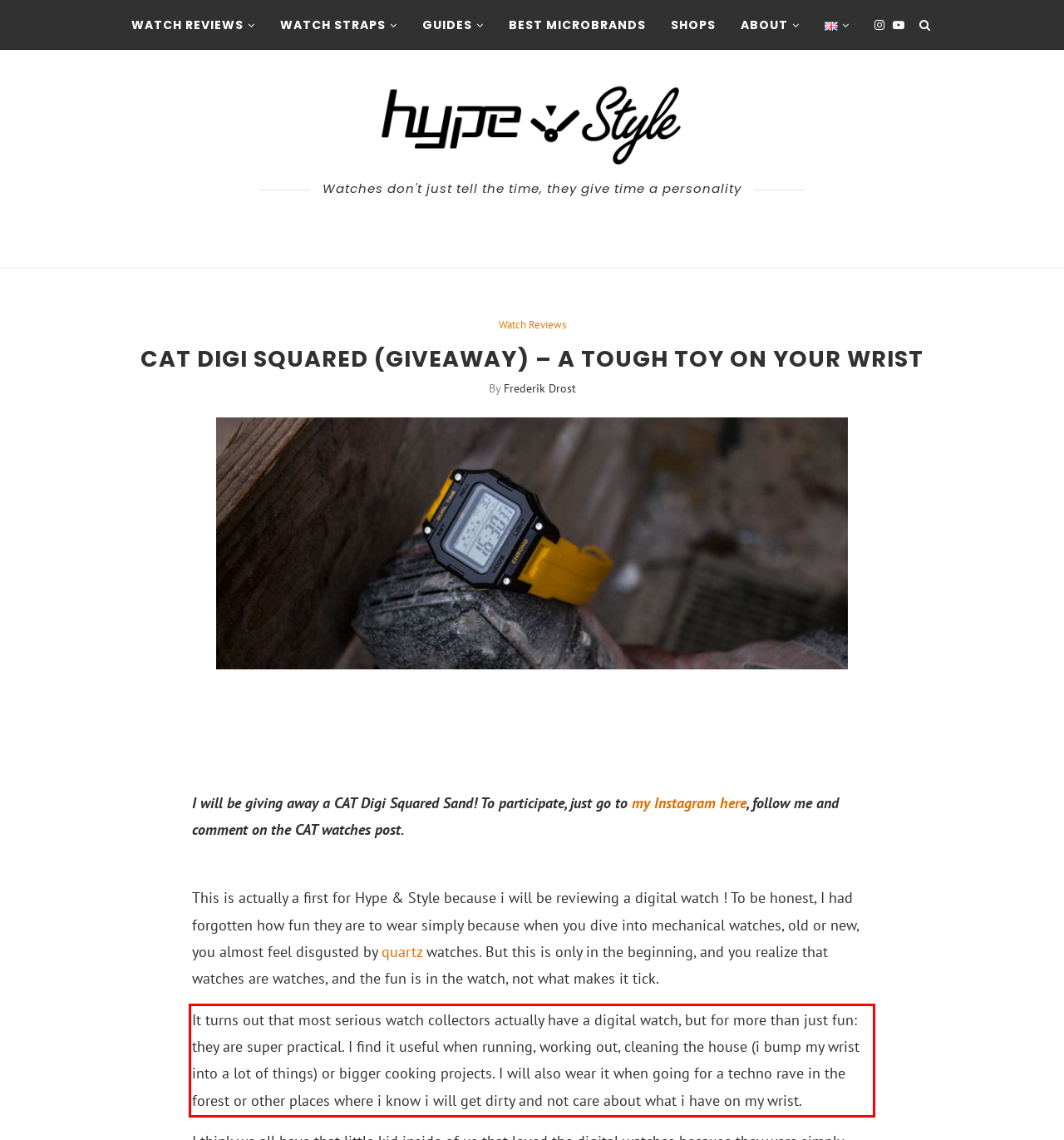You have a screenshot of a webpage with a UI element highlighted by a red bounding box. Use OCR to obtain the text within this highlighted area.

It turns out that most serious watch collectors actually have a digital watch, but for more than just fun: they are super practical. I find it useful when running, working out, cleaning the house (i bump my wrist into a lot of things) or bigger cooking projects. I will also wear it when going for a techno rave in the forest or other places where i know i will get dirty and not care about what i have on my wrist.